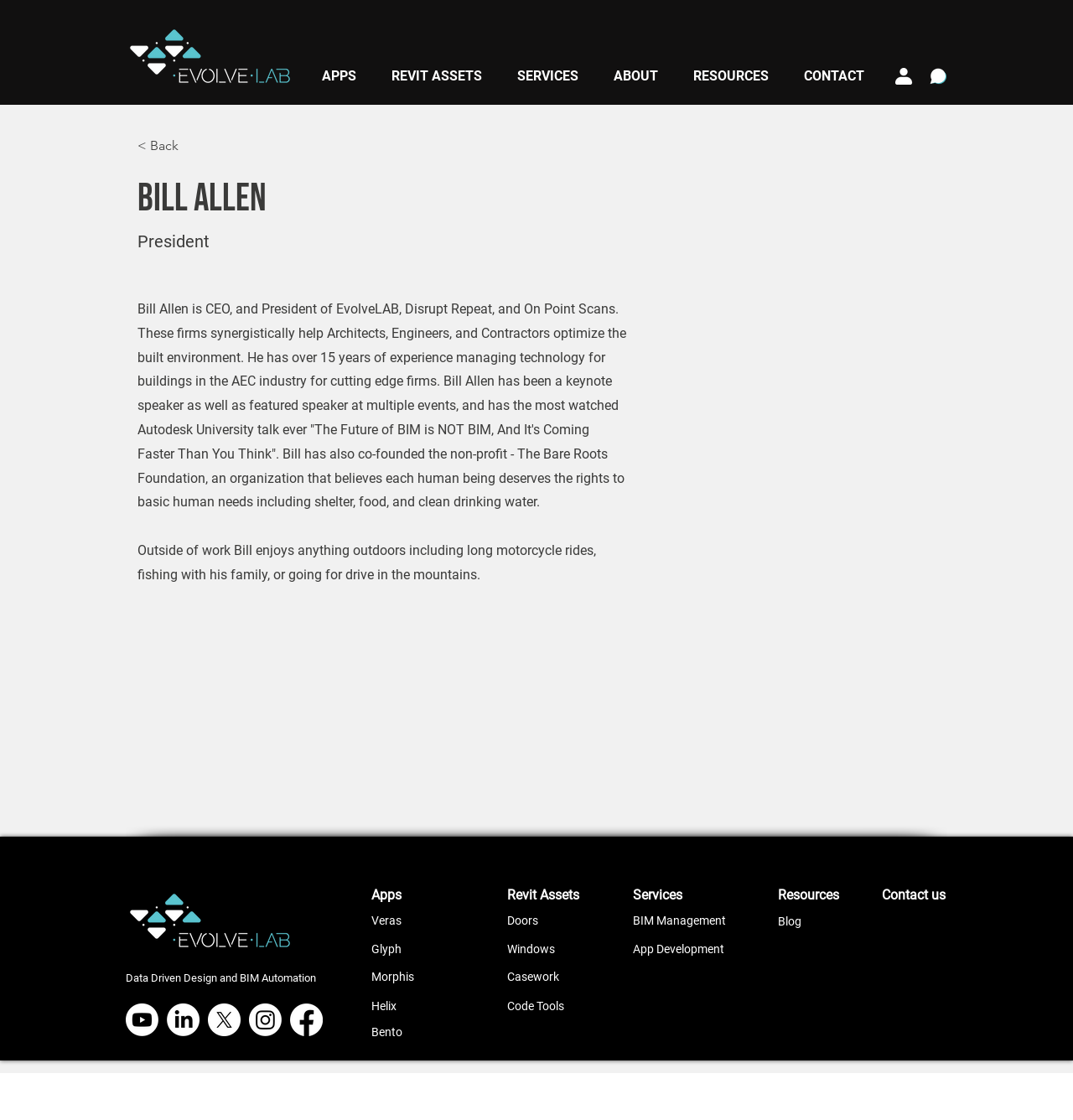Can you pinpoint the bounding box coordinates for the clickable element required for this instruction: "Read text of the article about Vladimir Putin answered journalists’ questions"? The coordinates should be four float numbers between 0 and 1, i.e., [left, top, right, bottom].

None